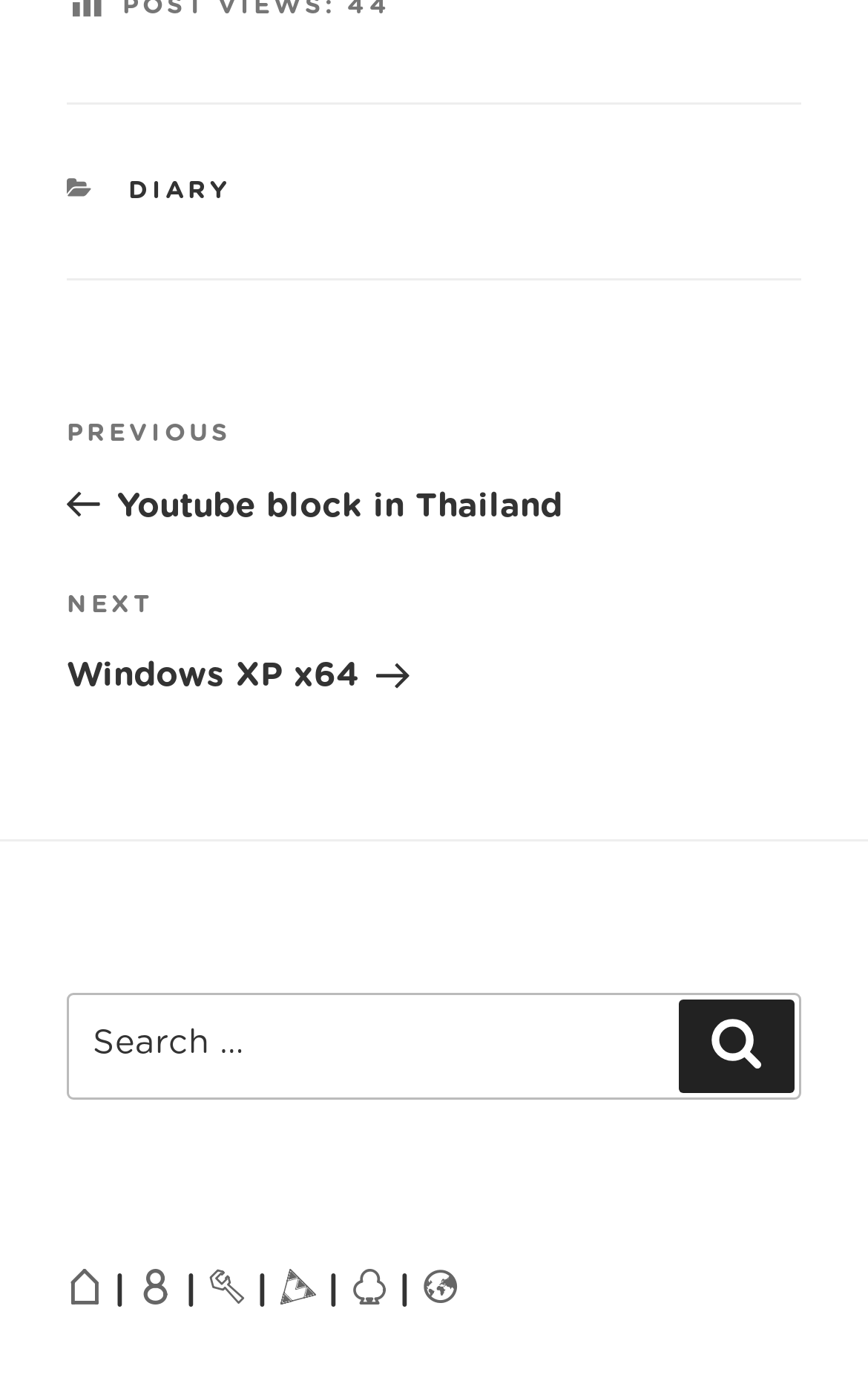Please determine the bounding box coordinates of the clickable area required to carry out the following instruction: "Go to previous post". The coordinates must be four float numbers between 0 and 1, represented as [left, top, right, bottom].

[0.077, 0.297, 0.923, 0.374]